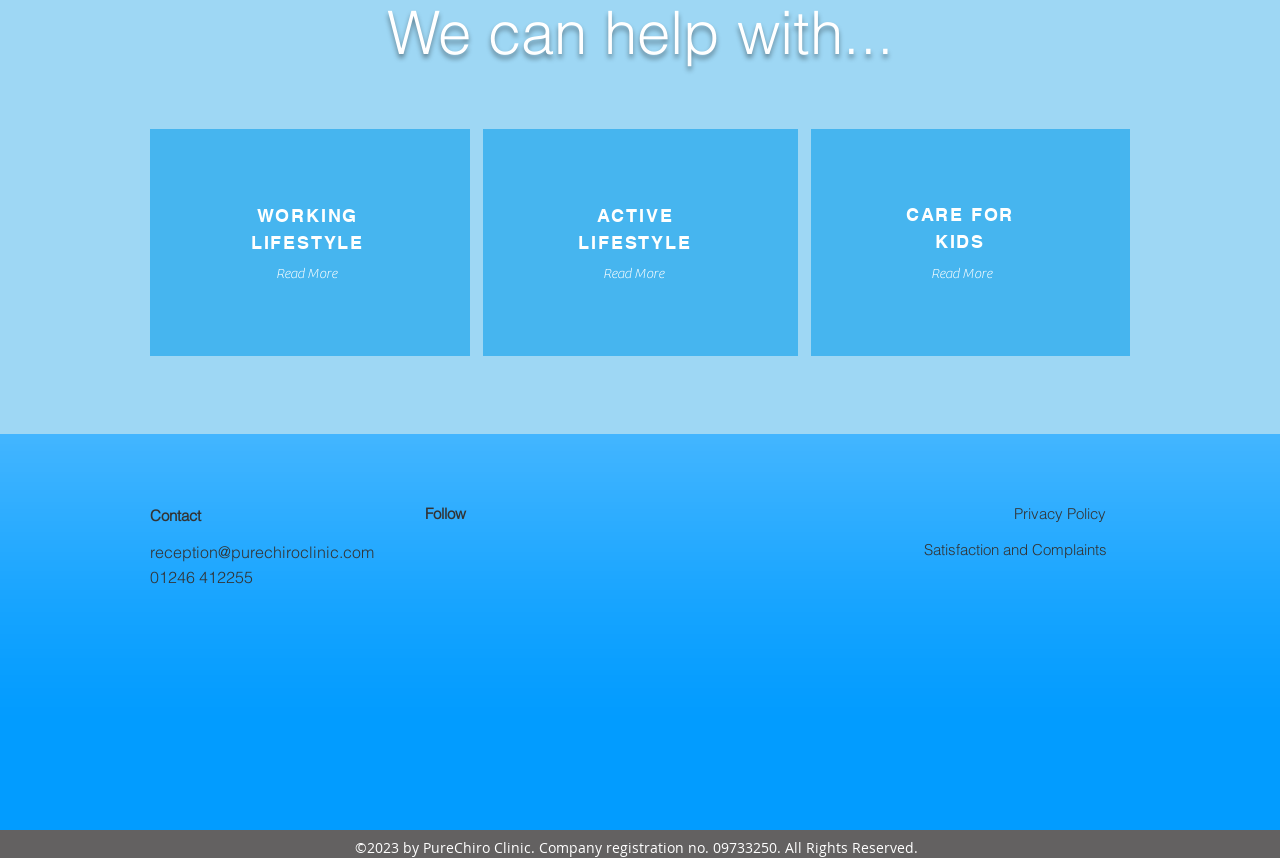Determine the bounding box for the HTML element described here: "Satisfaction and Complaints". The coordinates should be given as [left, top, right, bottom] with each number being a float between 0 and 1.

[0.722, 0.63, 0.865, 0.652]